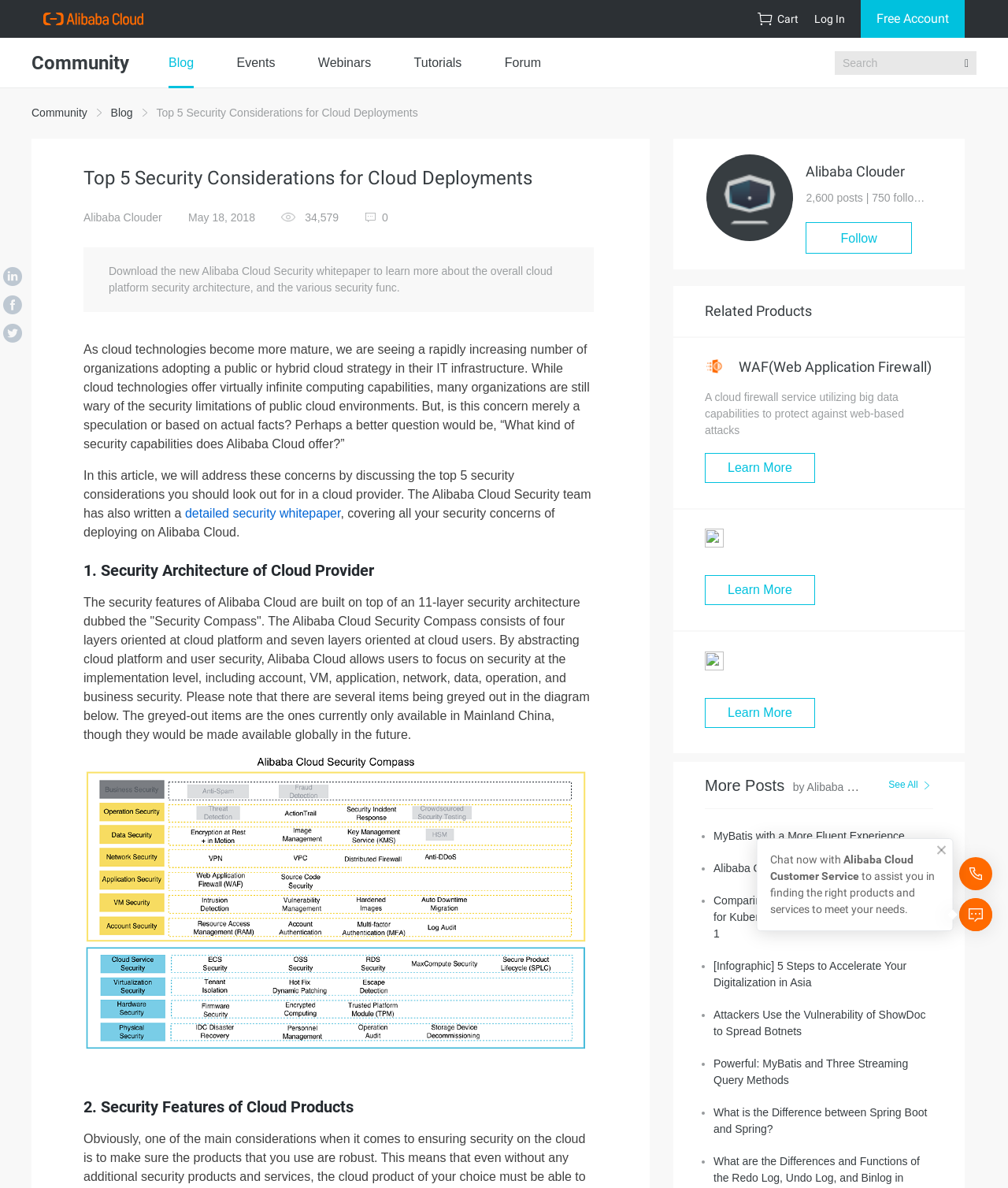What is the purpose of the WAF product mentioned on the webpage?
Using the image, respond with a single word or phrase.

Protect against web-based attacks